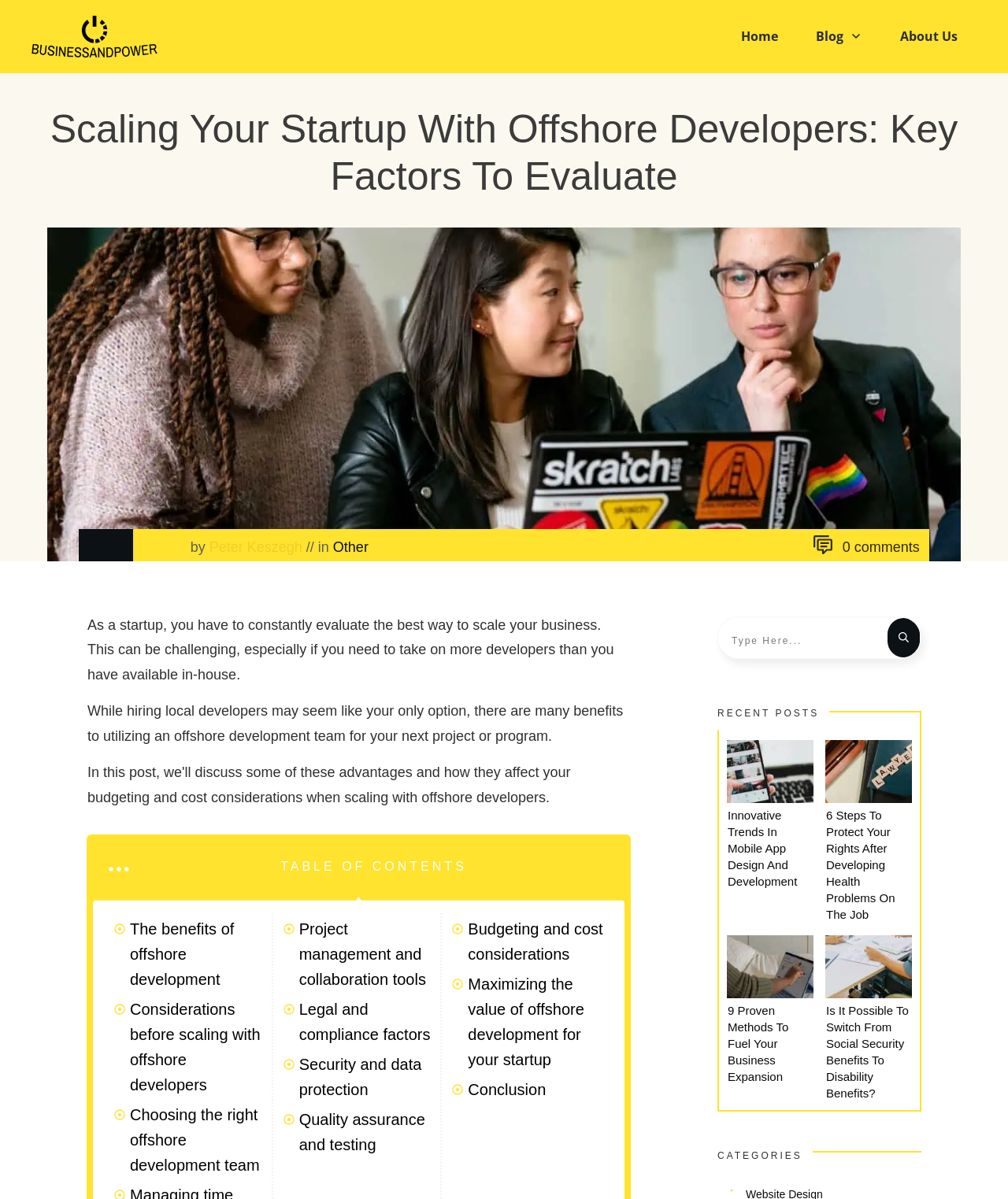Please find the bounding box coordinates for the clickable element needed to perform this instruction: "Click on the 'Budgeting and cost considerations' link".

[0.464, 0.764, 0.599, 0.806]